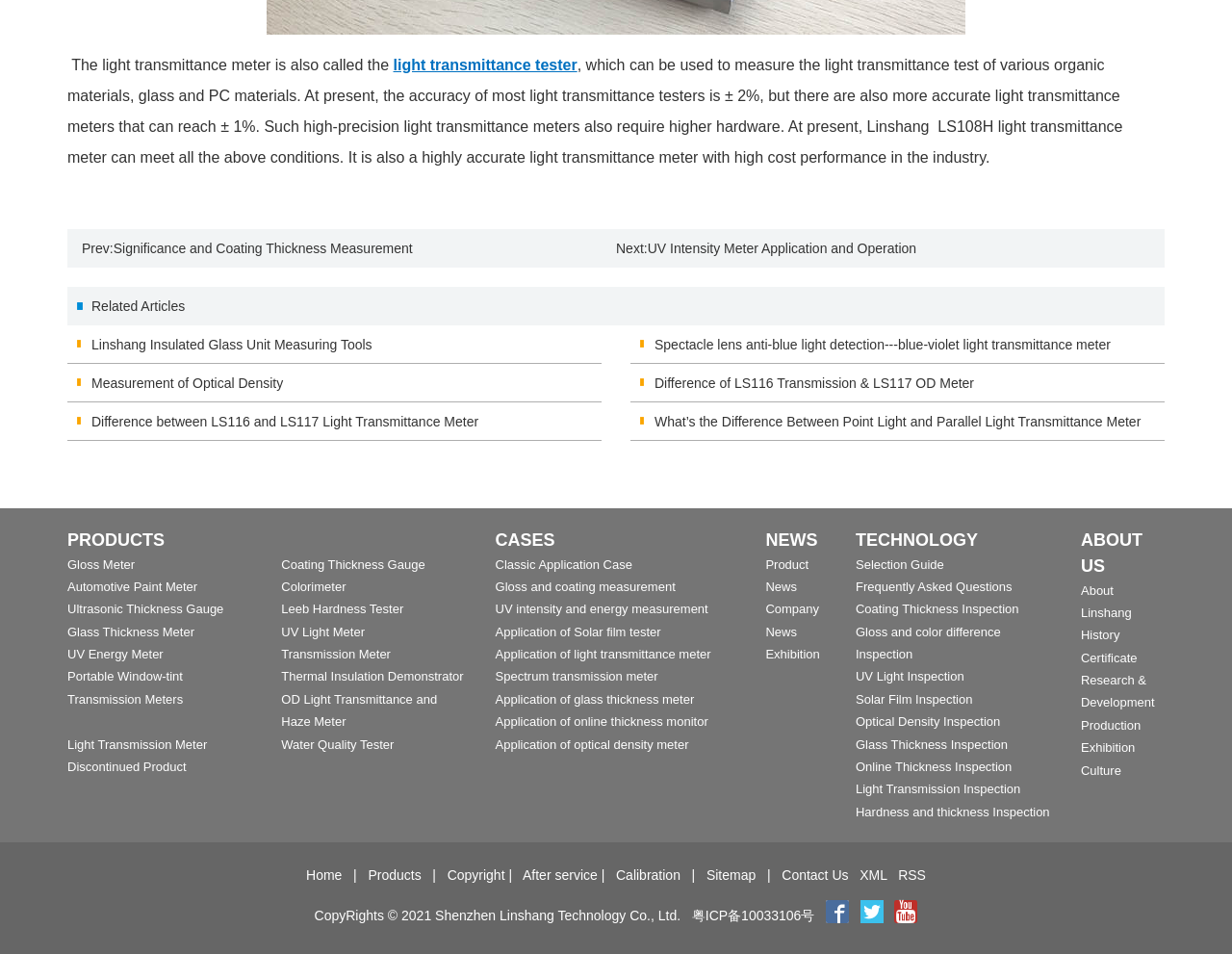Locate the UI element described by Significance and Coating Thickness Measurement and provide its bounding box coordinates. Use the format (top-left x, top-left y, bottom-right x, bottom-right y) with all values as floating point numbers between 0 and 1.

[0.092, 0.252, 0.335, 0.268]